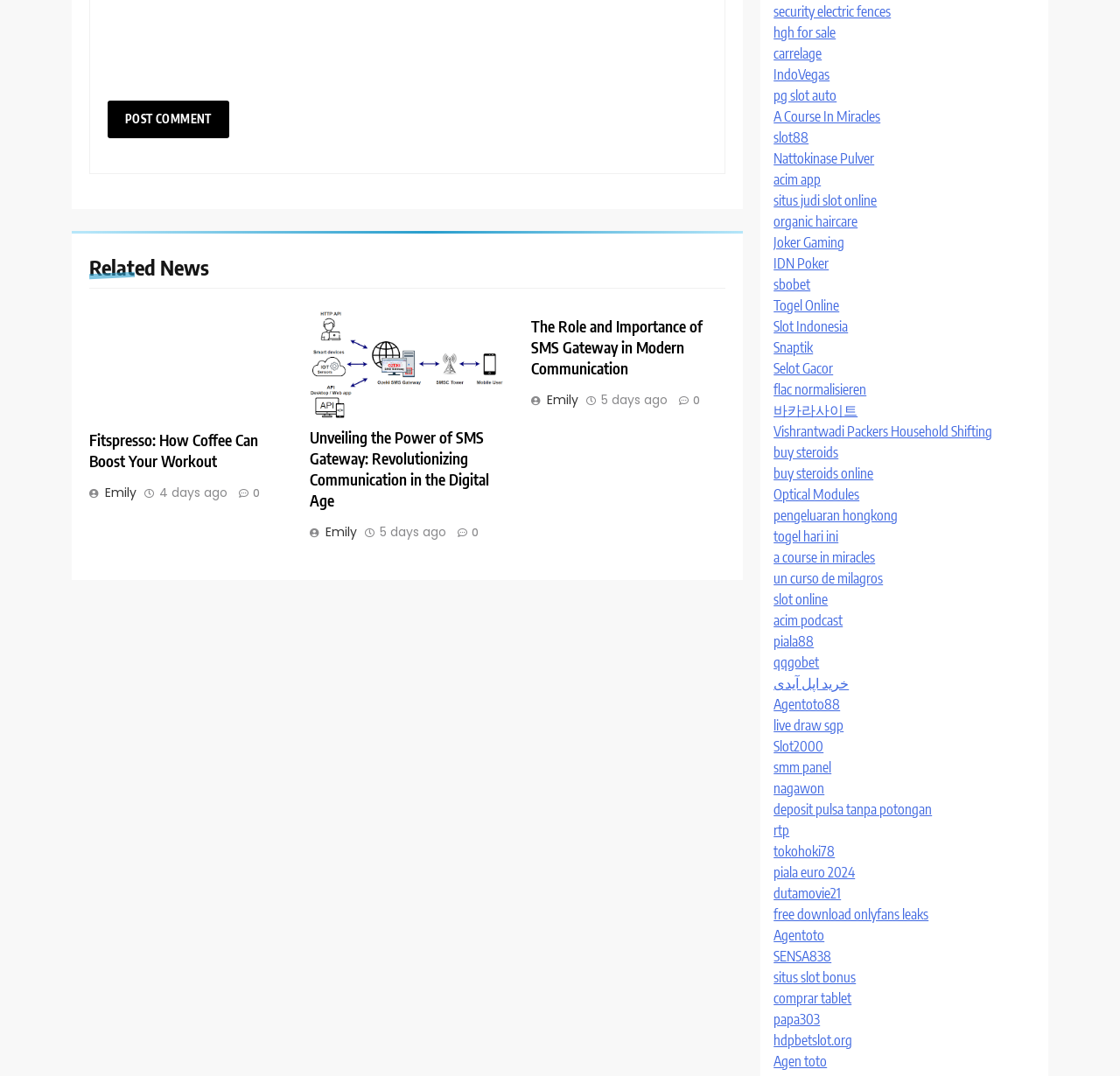Please provide the bounding box coordinates for the element that needs to be clicked to perform the following instruction: "Click the link 'security electric fences'". The coordinates should be given as four float numbers between 0 and 1, i.e., [left, top, right, bottom].

[0.691, 0.002, 0.795, 0.019]